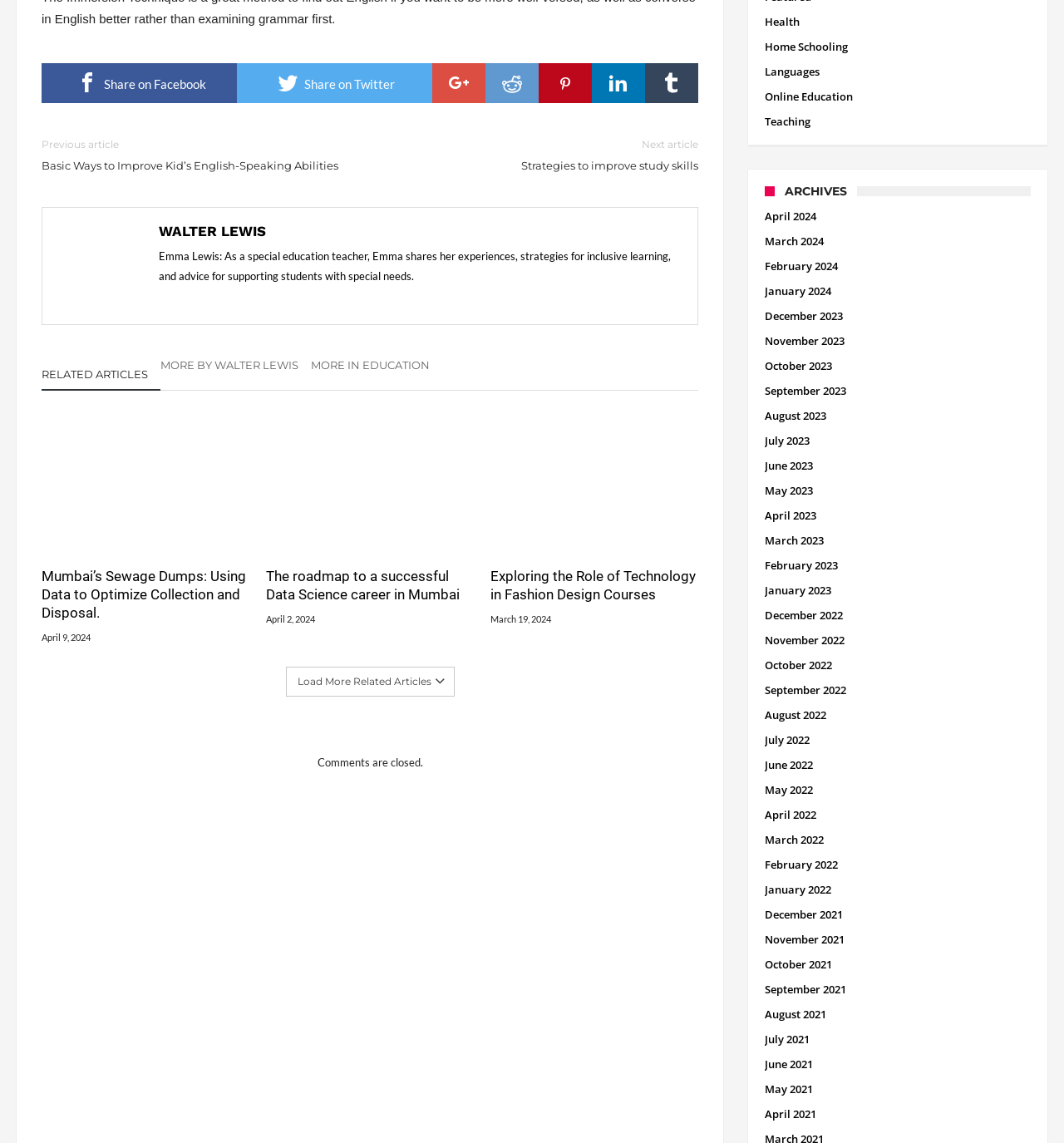How many social media sharing options are available?
We need a detailed and meticulous answer to the question.

I found the social media sharing options by looking at the link elements with the text 'Share on Facebook', 'Share on Twitter', 'Share on Google+', 'Share on Reddit', 'Share on Pinterest', and 'Share on Linkedin' which are located at [0.039, 0.055, 0.223, 0.09], [0.223, 0.055, 0.406, 0.09], [0.406, 0.055, 0.456, 0.09], [0.456, 0.055, 0.506, 0.09], [0.506, 0.055, 0.556, 0.09], and [0.556, 0.055, 0.606, 0.09] respectively. This suggests that there are 6 social media sharing options available.